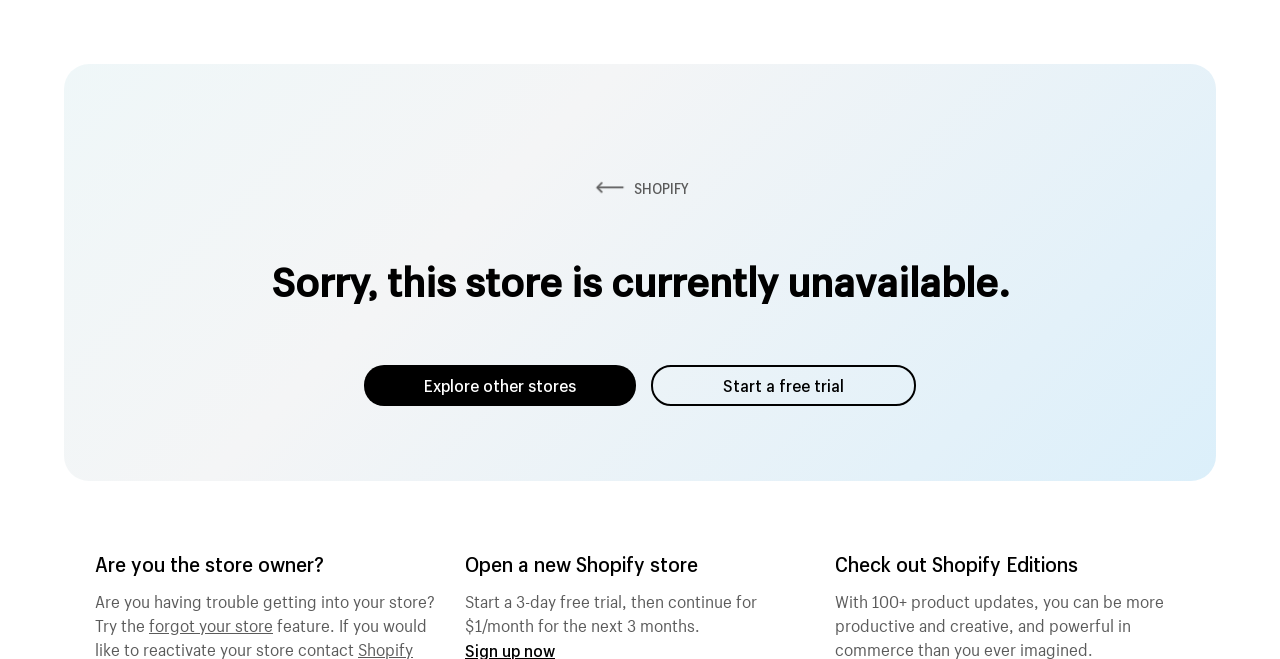Bounding box coordinates are specified in the format (top-left x, top-left y, bottom-right x, bottom-right y). All values are floating point numbers bounded between 0 and 1. Please provide the bounding box coordinate of the region this sentence describes: forgot your store

[0.116, 0.925, 0.213, 0.964]